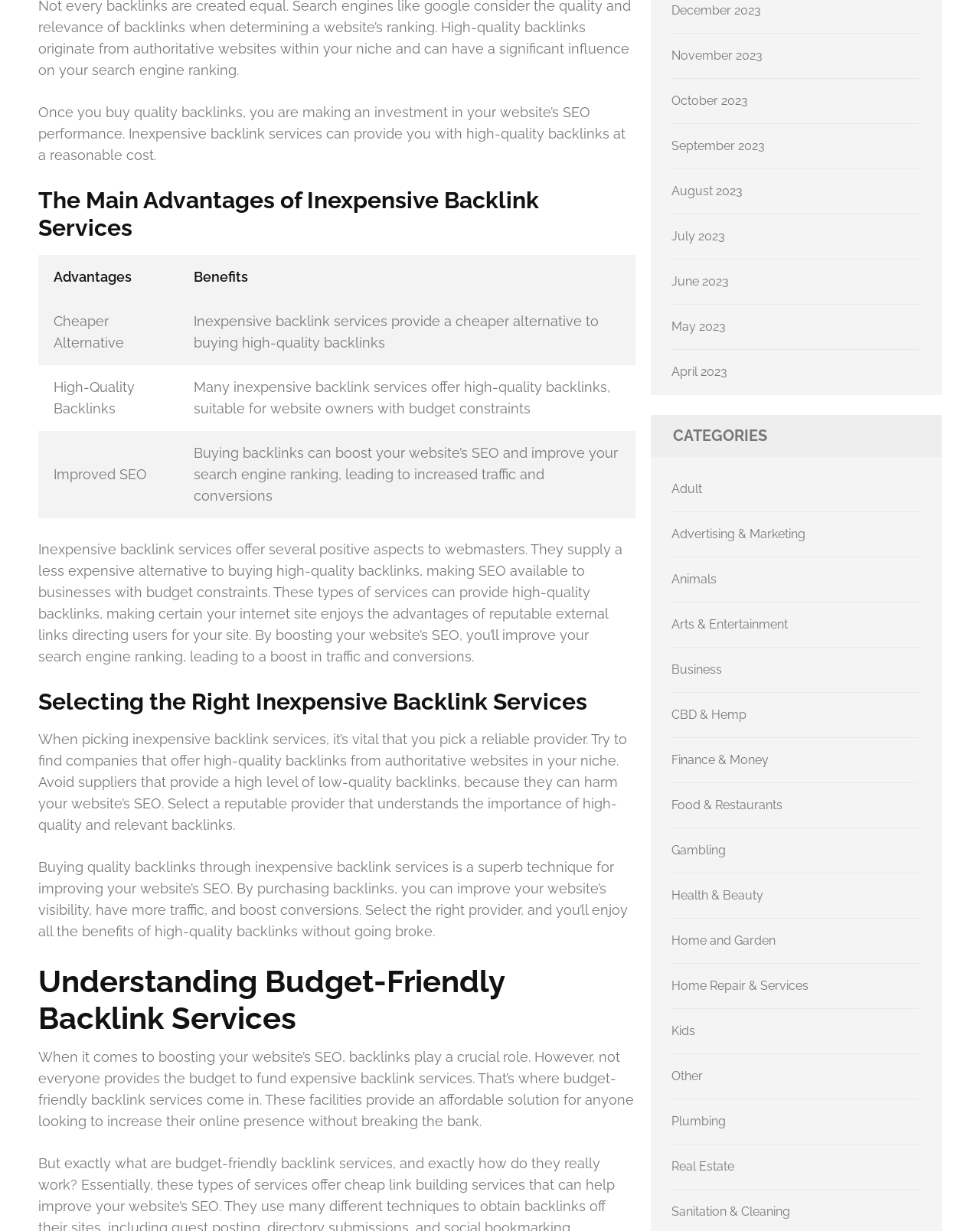What can improve a website's SEO?
Refer to the image and provide a one-word or short phrase answer.

Buying backlinks